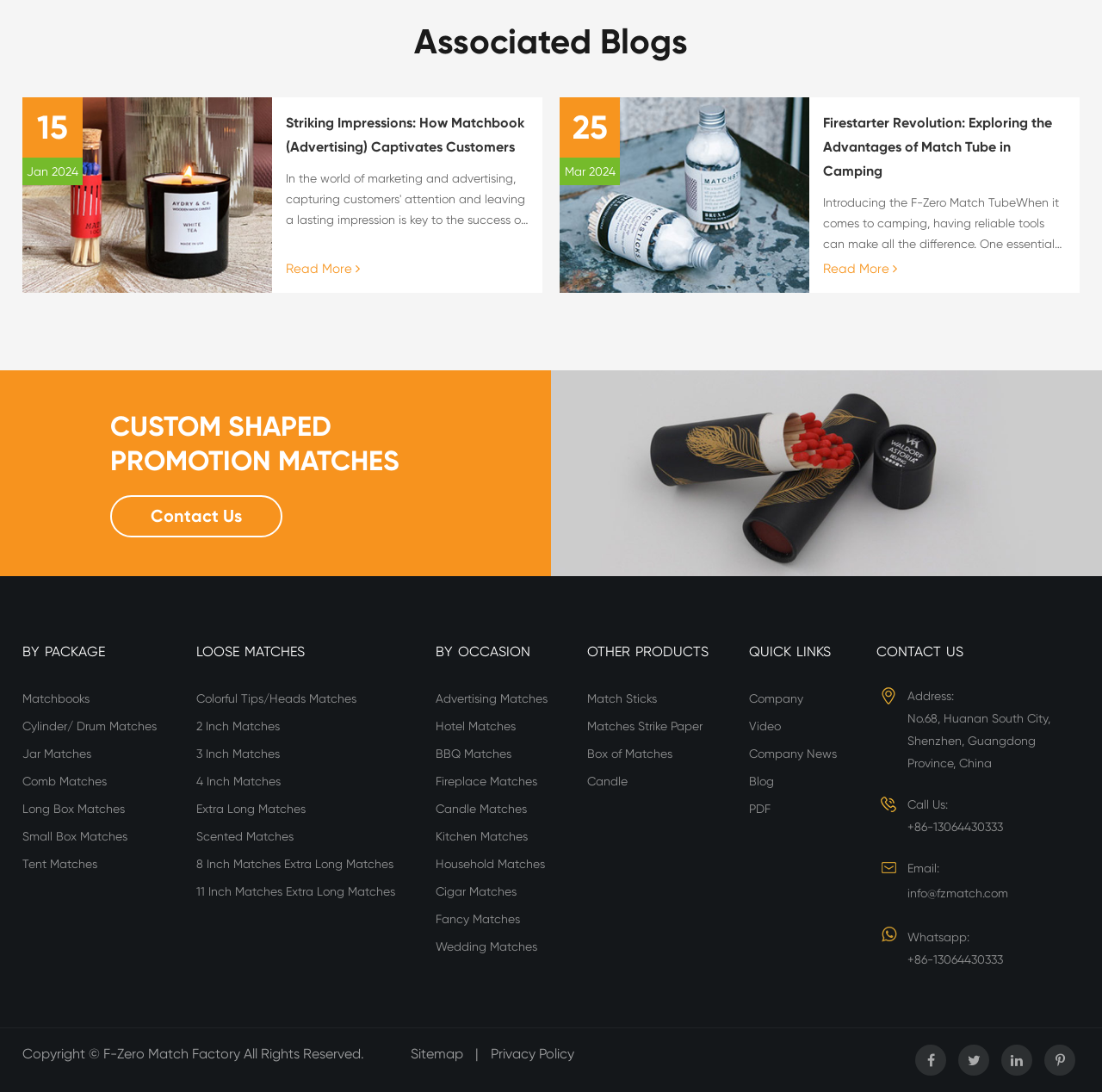Please determine the bounding box coordinates of the element to click in order to execute the following instruction: "Read more about Striking Impressions: How Matchbook (Advertising) Captivates Customers". The coordinates should be four float numbers between 0 and 1, specified as [left, top, right, bottom].

[0.259, 0.239, 0.326, 0.253]